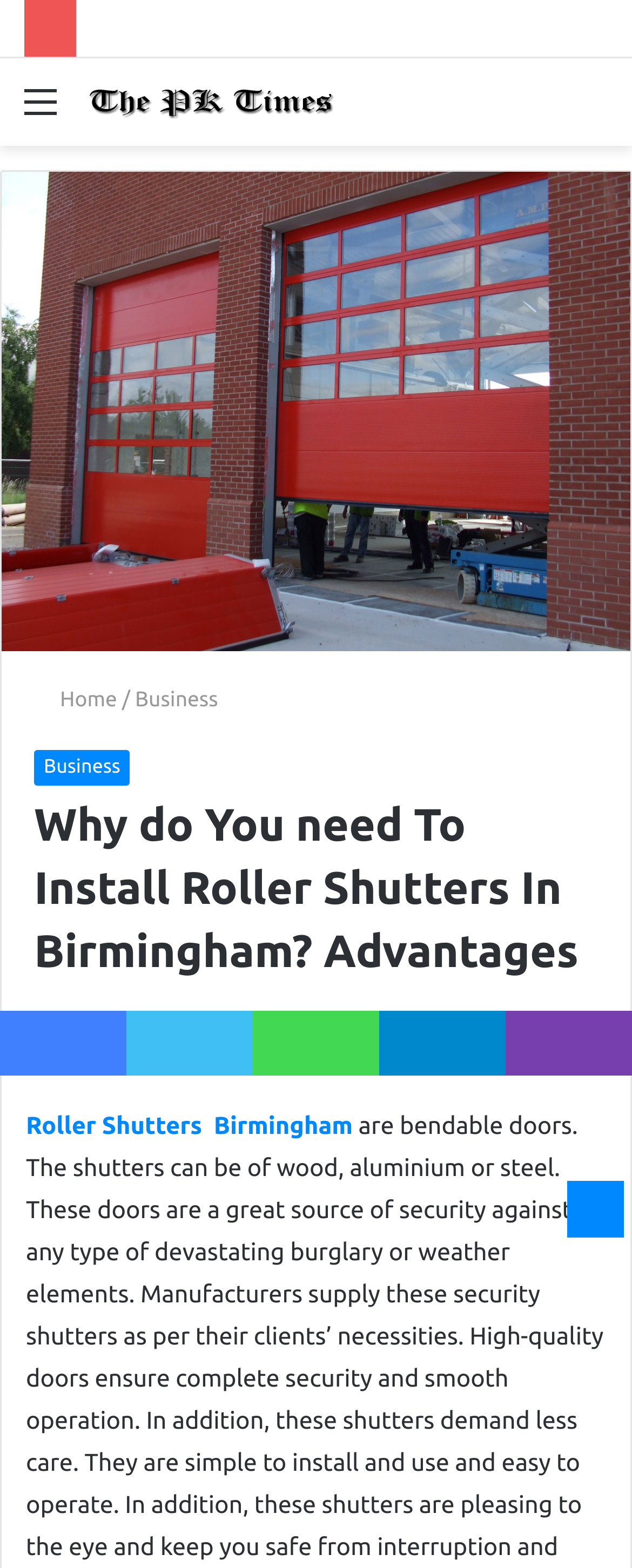Carefully examine the image and provide an in-depth answer to the question: How many social media links are present at the bottom?

I counted the social media links at the bottom of the webpage and found five links, namely Facebook, Twitter, WhatsApp, Telegram, and Viber.